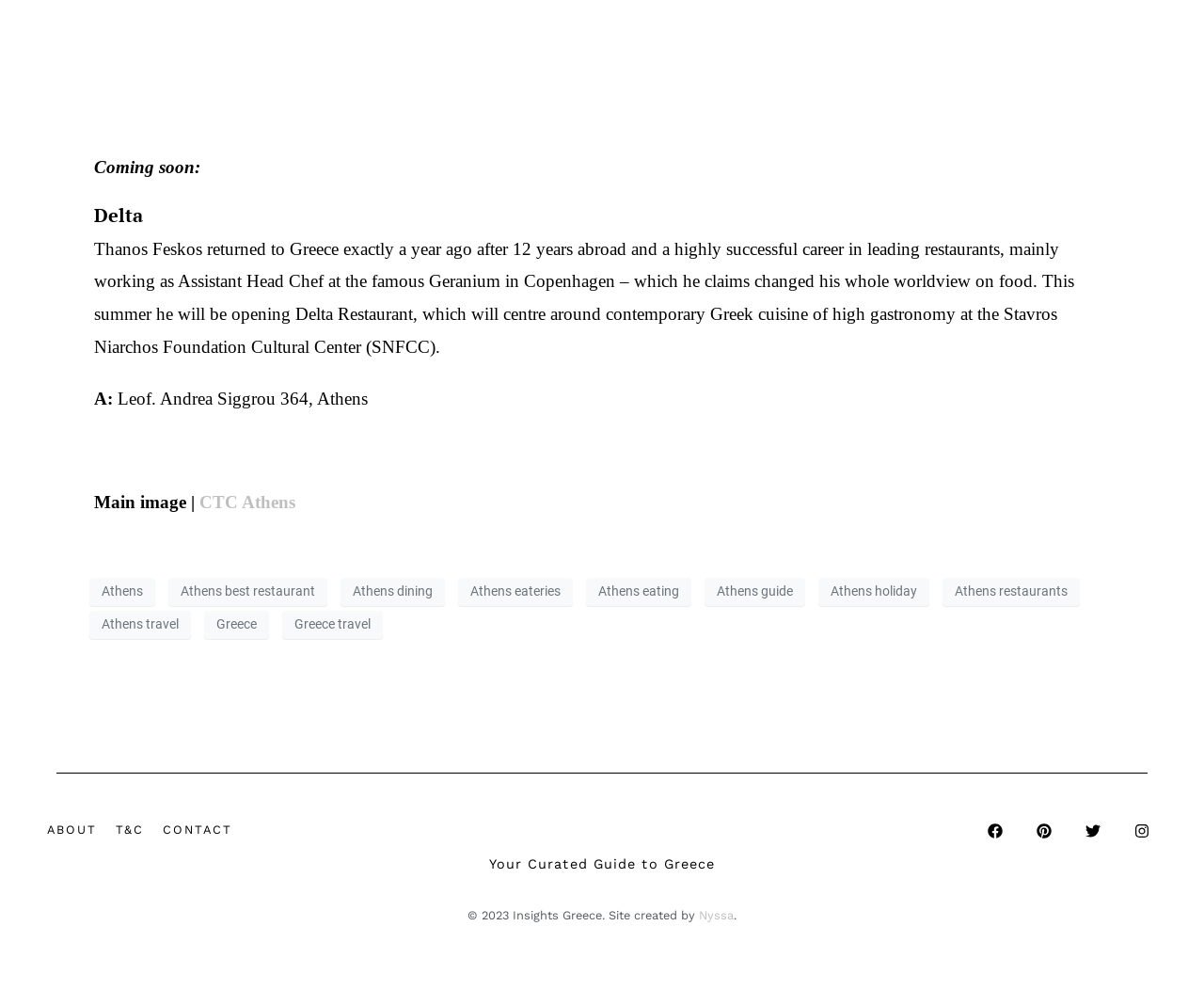Please mark the bounding box coordinates of the area that should be clicked to carry out the instruction: "Follow Insights Greece on Facebook".

[0.814, 0.824, 0.839, 0.854]